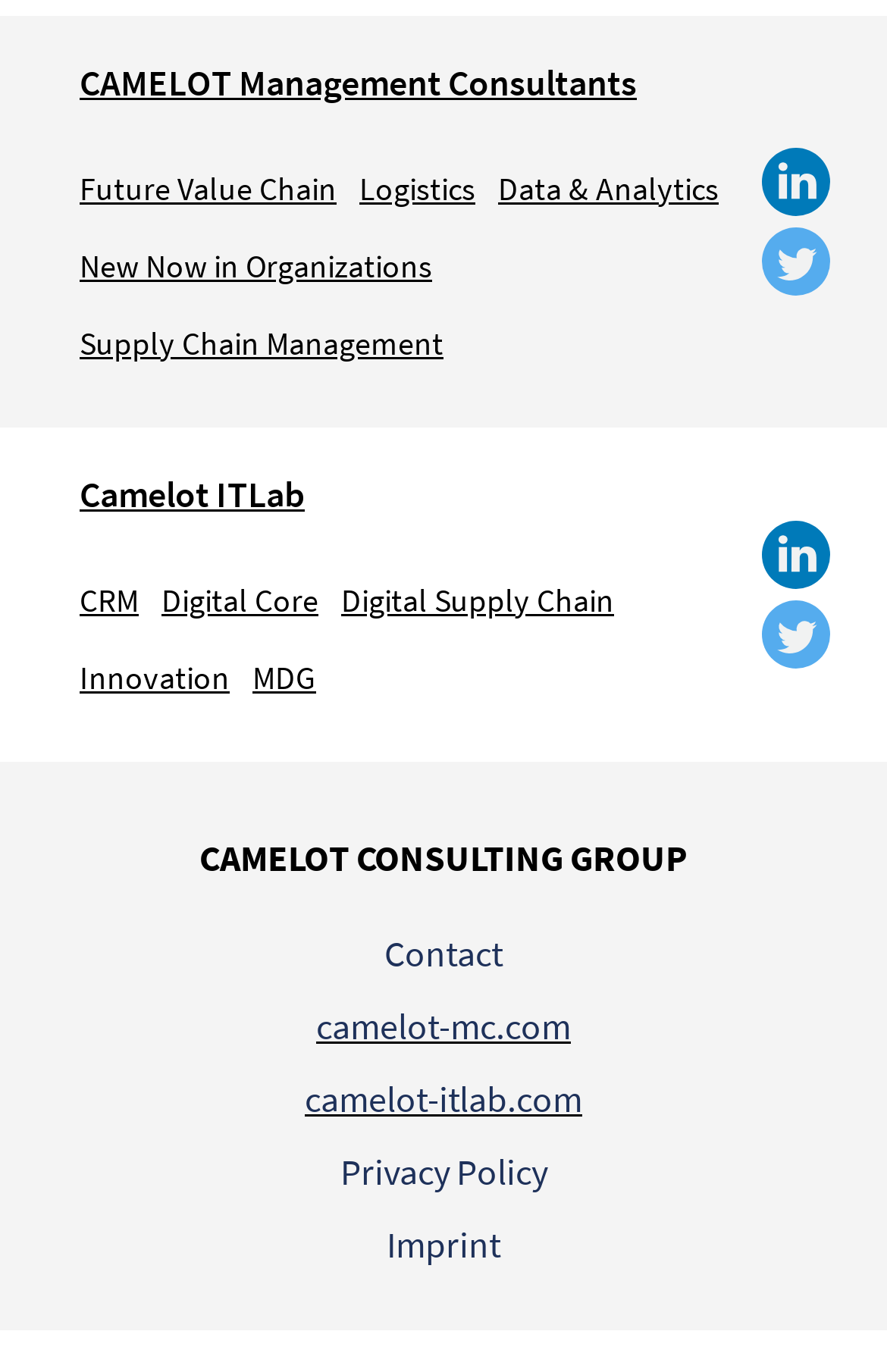Can you show the bounding box coordinates of the region to click on to complete the task described in the instruction: "learn about Data & Analytics"?

[0.549, 0.109, 0.823, 0.165]